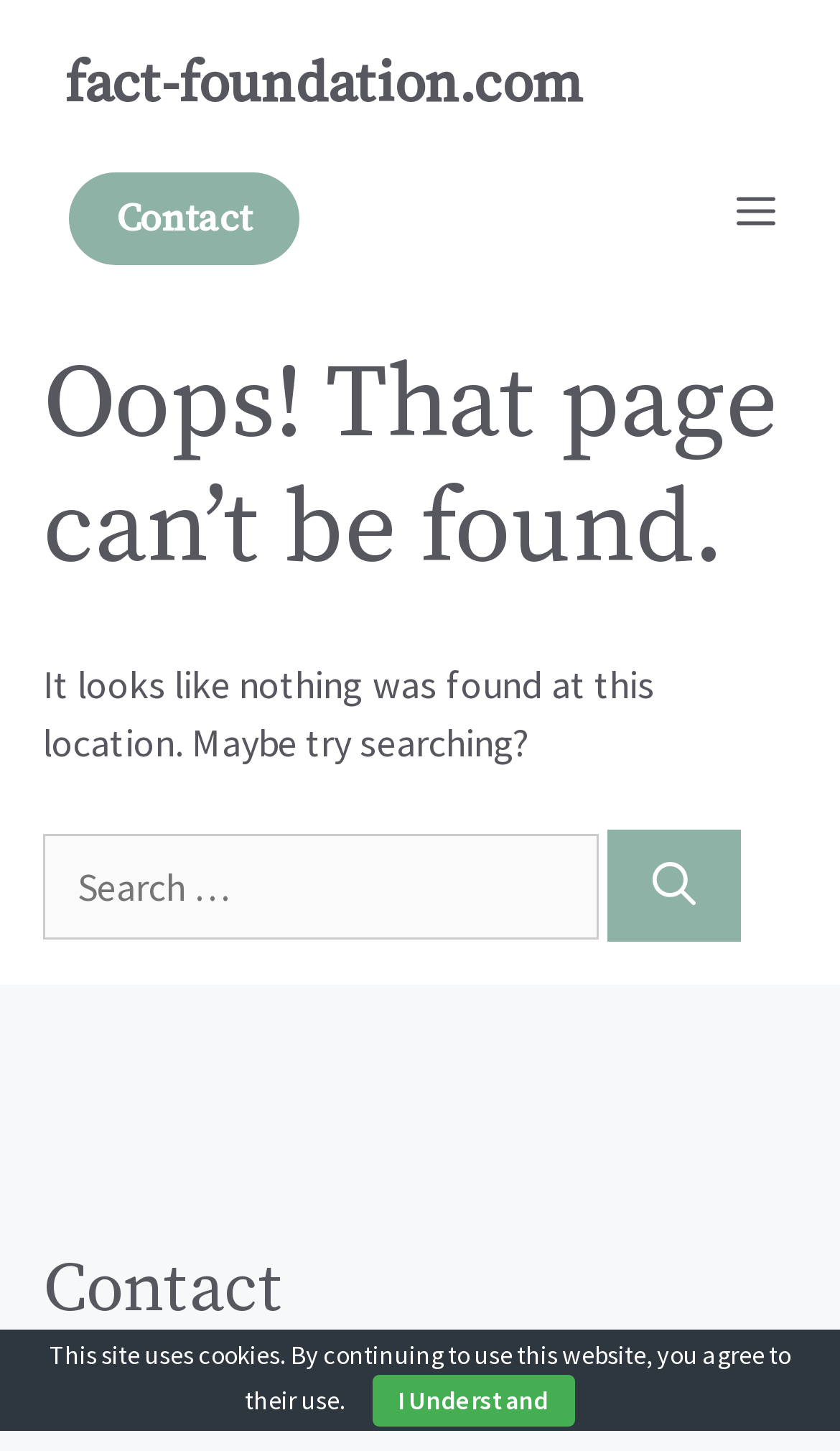Using the element description provided, determine the bounding box coordinates in the format (top-left x, top-left y, bottom-right x, bottom-right y). Ensure that all values are floating point numbers between 0 and 1. Element description: parent_node: Search for: aria-label="Search"

[0.723, 0.572, 0.882, 0.649]